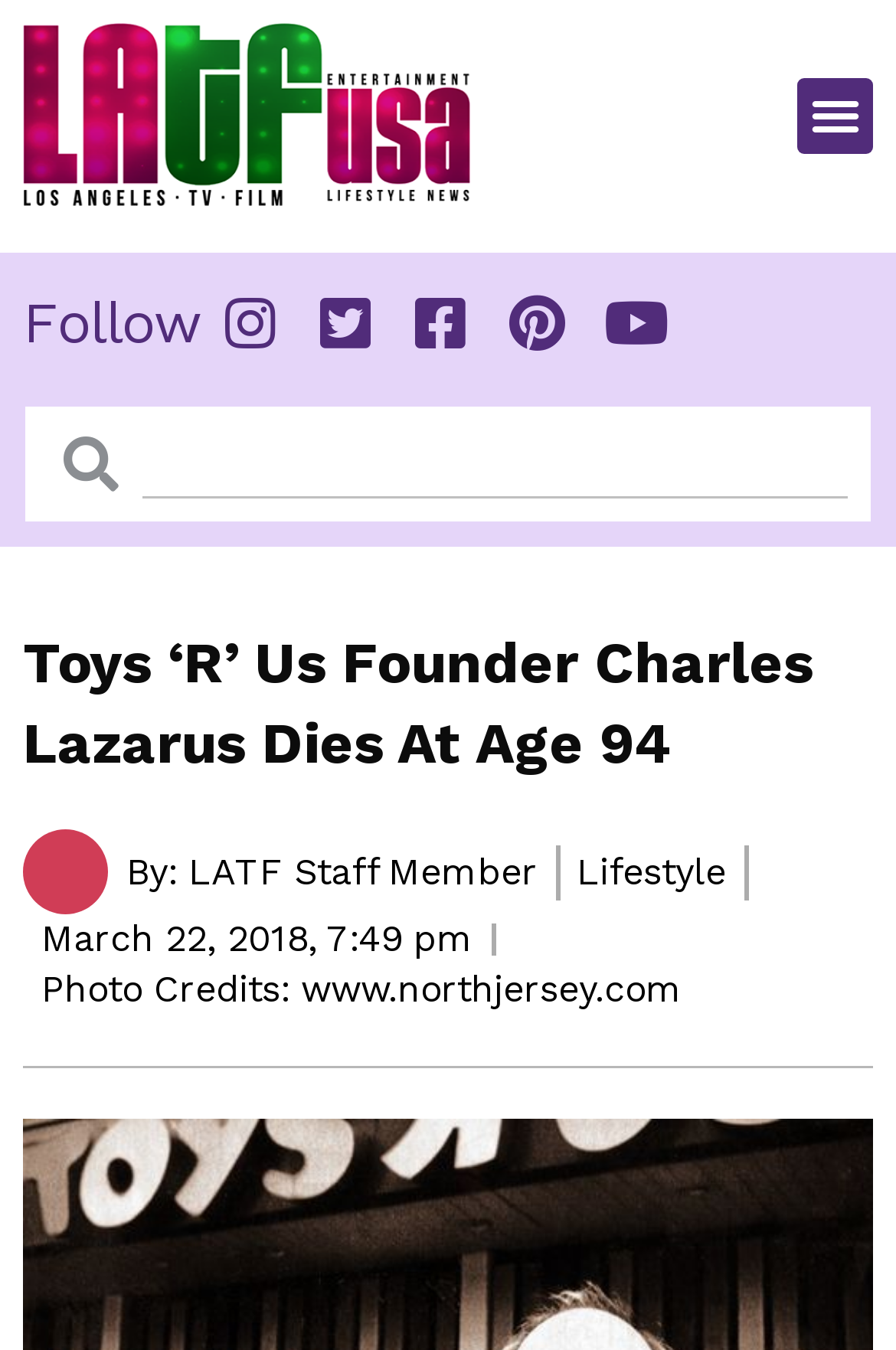When was the article published?
Refer to the image and respond with a one-word or short-phrase answer.

March 22, 2018